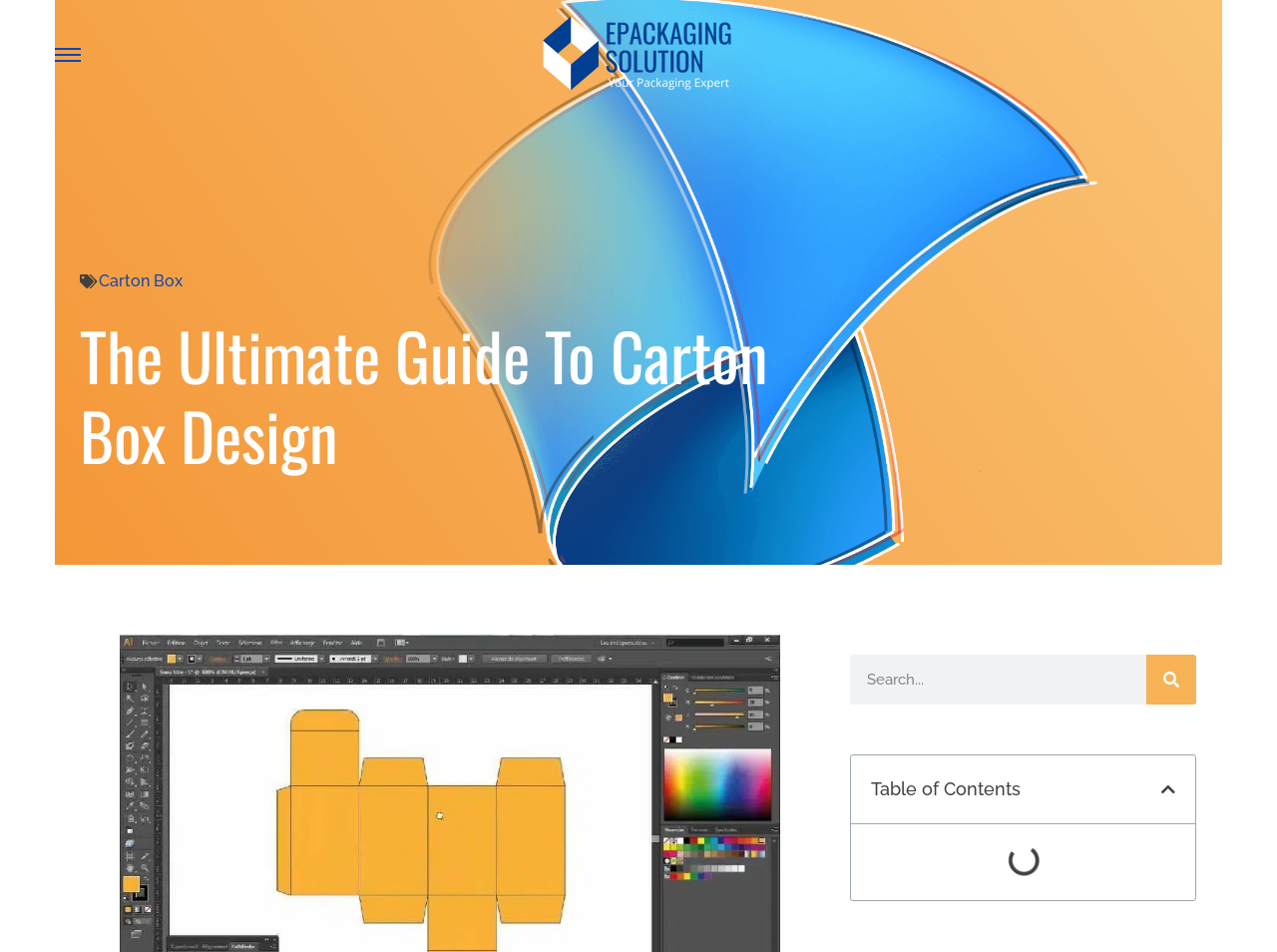What is the purpose of the button next to the search box?
Using the image, respond with a single word or phrase.

Search